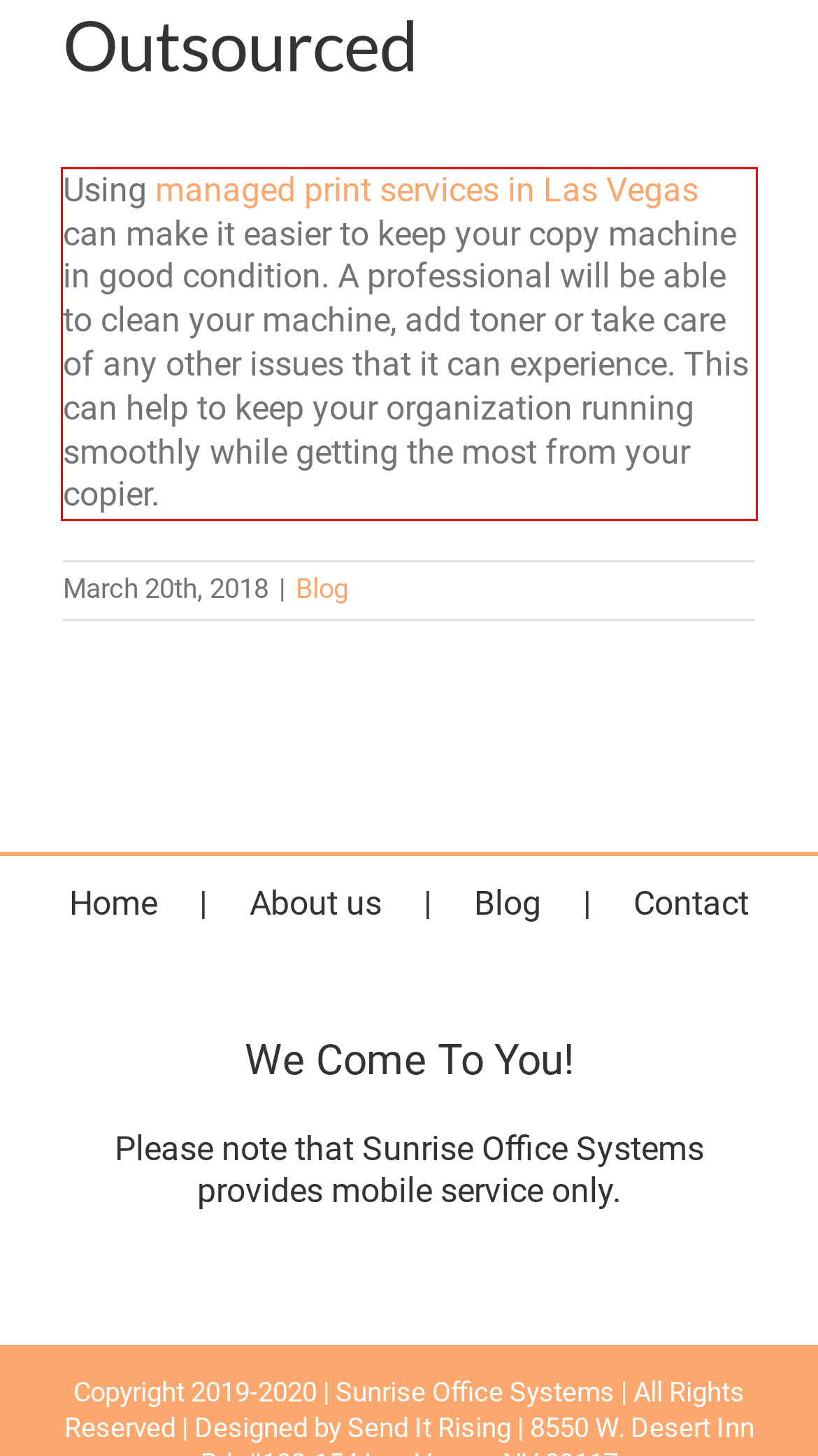Given a screenshot of a webpage with a red bounding box, please identify and retrieve the text inside the red rectangle.

Using managed print services in Las Vegas can make it easier to keep your copy machine in good condition. A professional will be able to clean your machine, add toner or take care of any other issues that it can experience. This can help to keep your organization running smoothly while getting the most from your copier.